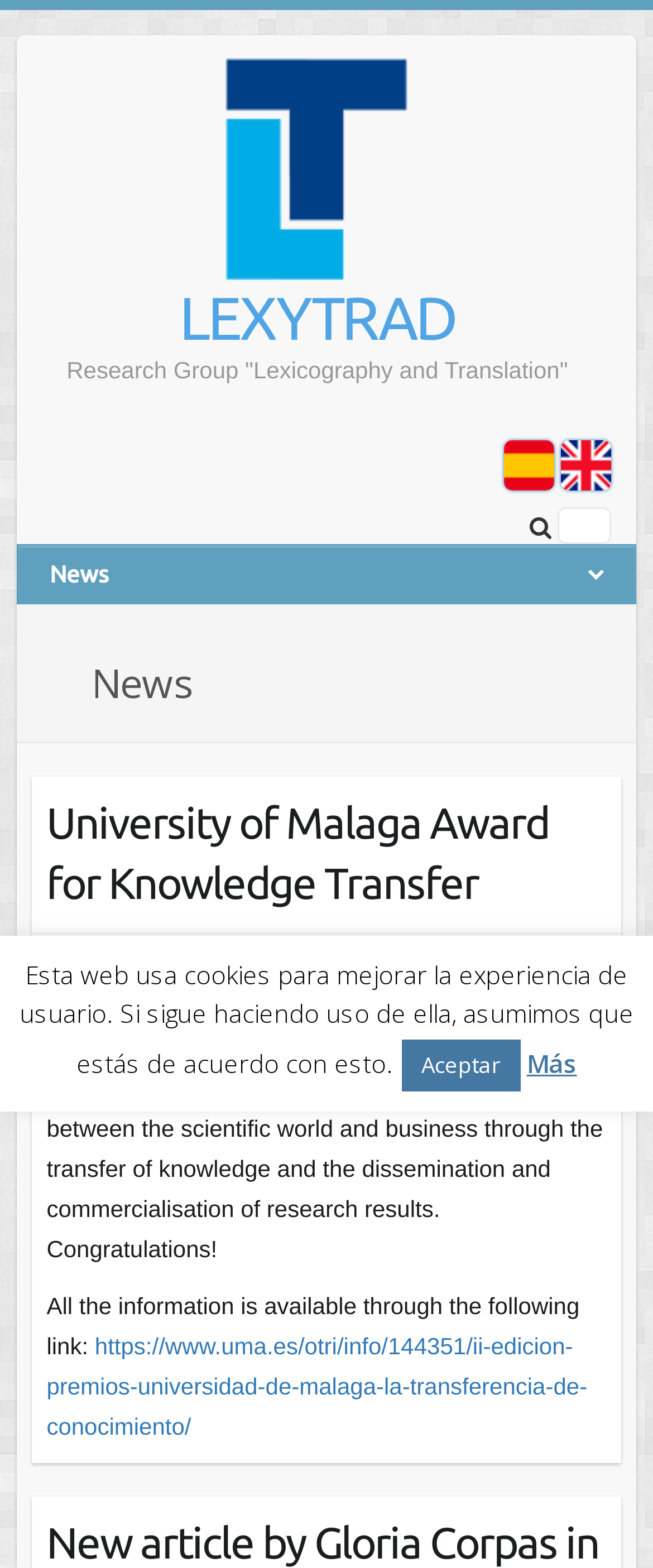Please provide a comprehensive answer to the question based on the screenshot: What is the date of the latest article?

The date of the latest article can be found in the link element '20 May, 2024' with bounding box coordinates [0.114, 0.603, 0.298, 0.618].